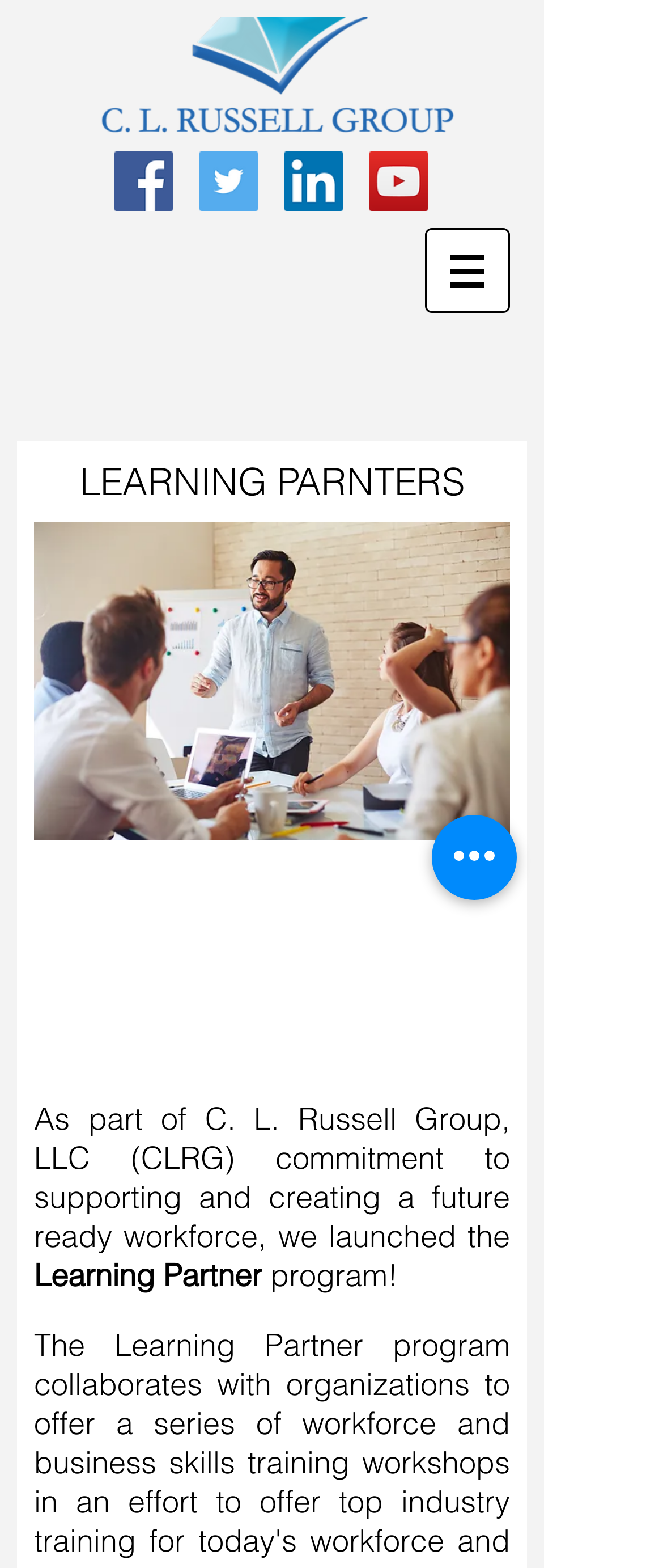Predict the bounding box of the UI element based on the description: "aria-label="Quick actions"". The coordinates should be four float numbers between 0 and 1, formatted as [left, top, right, bottom].

[0.651, 0.52, 0.779, 0.574]